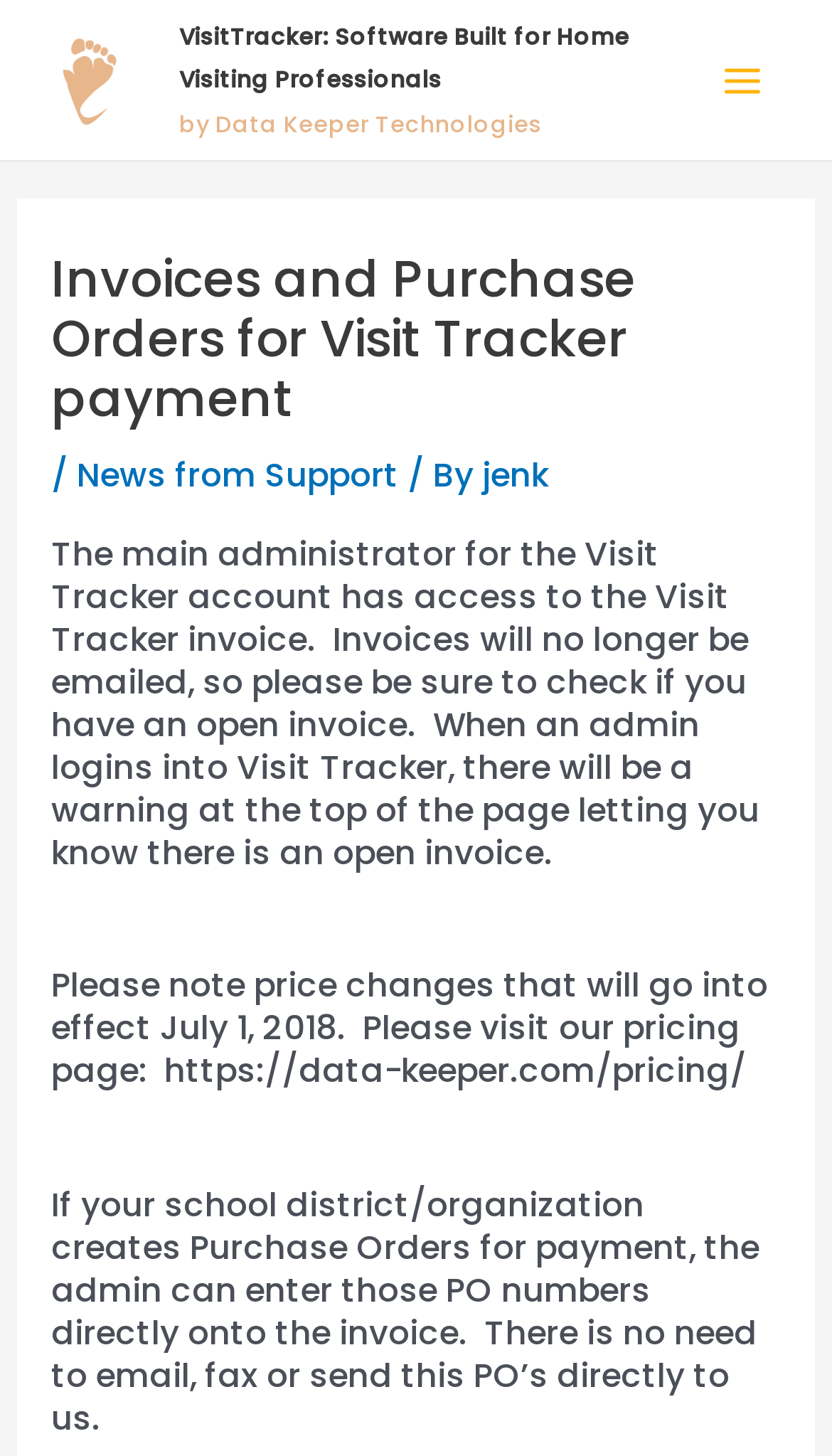Bounding box coordinates should be in the format (top-left x, top-left y, bottom-right x, bottom-right y) and all values should be floating point numbers between 0 and 1. Determine the bounding box coordinate for the UI element described as: Dear Friend

None